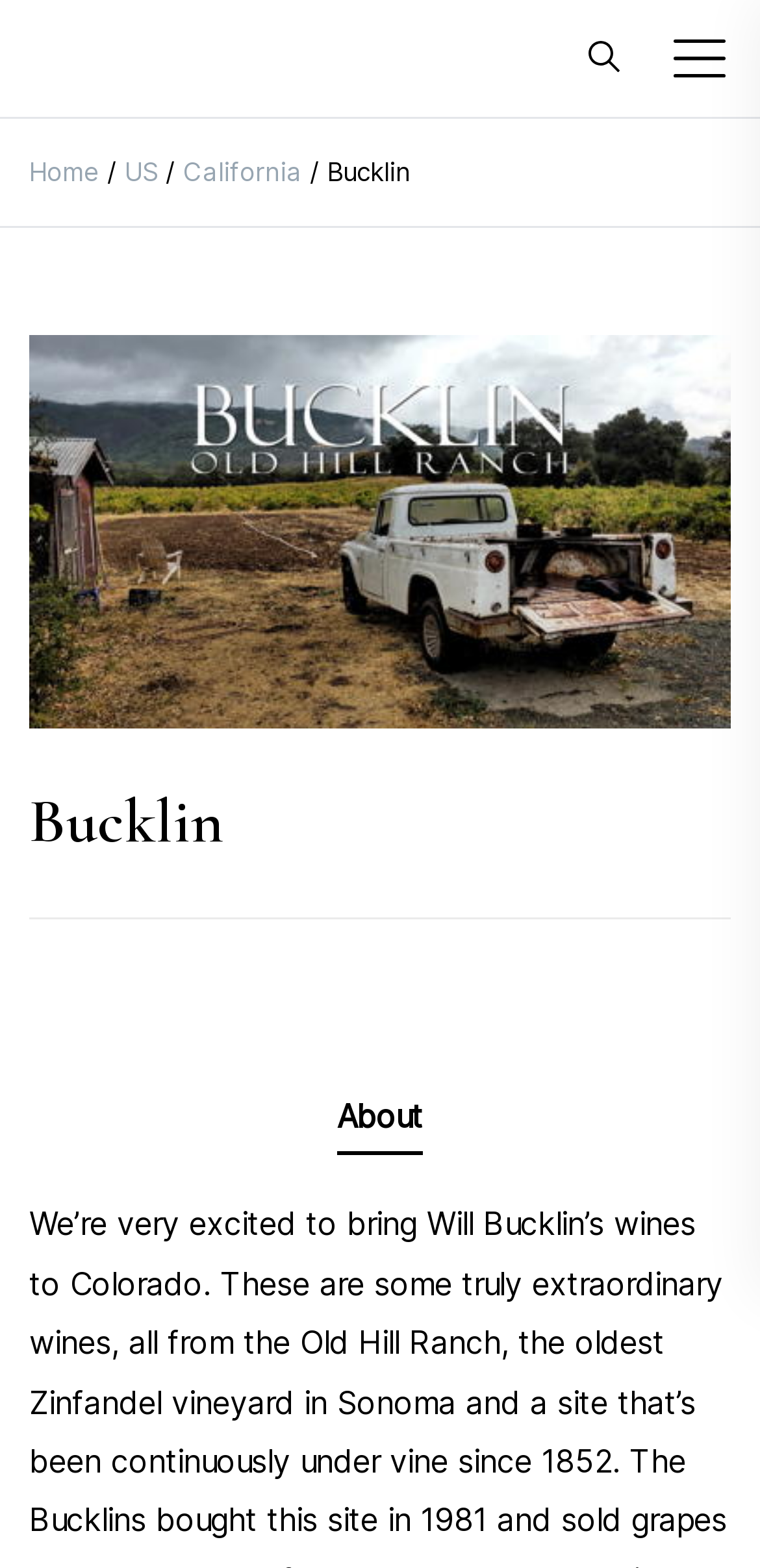What is the purpose of the button at the top right corner?
Examine the screenshot and reply with a single word or phrase.

Toggle mobile menu